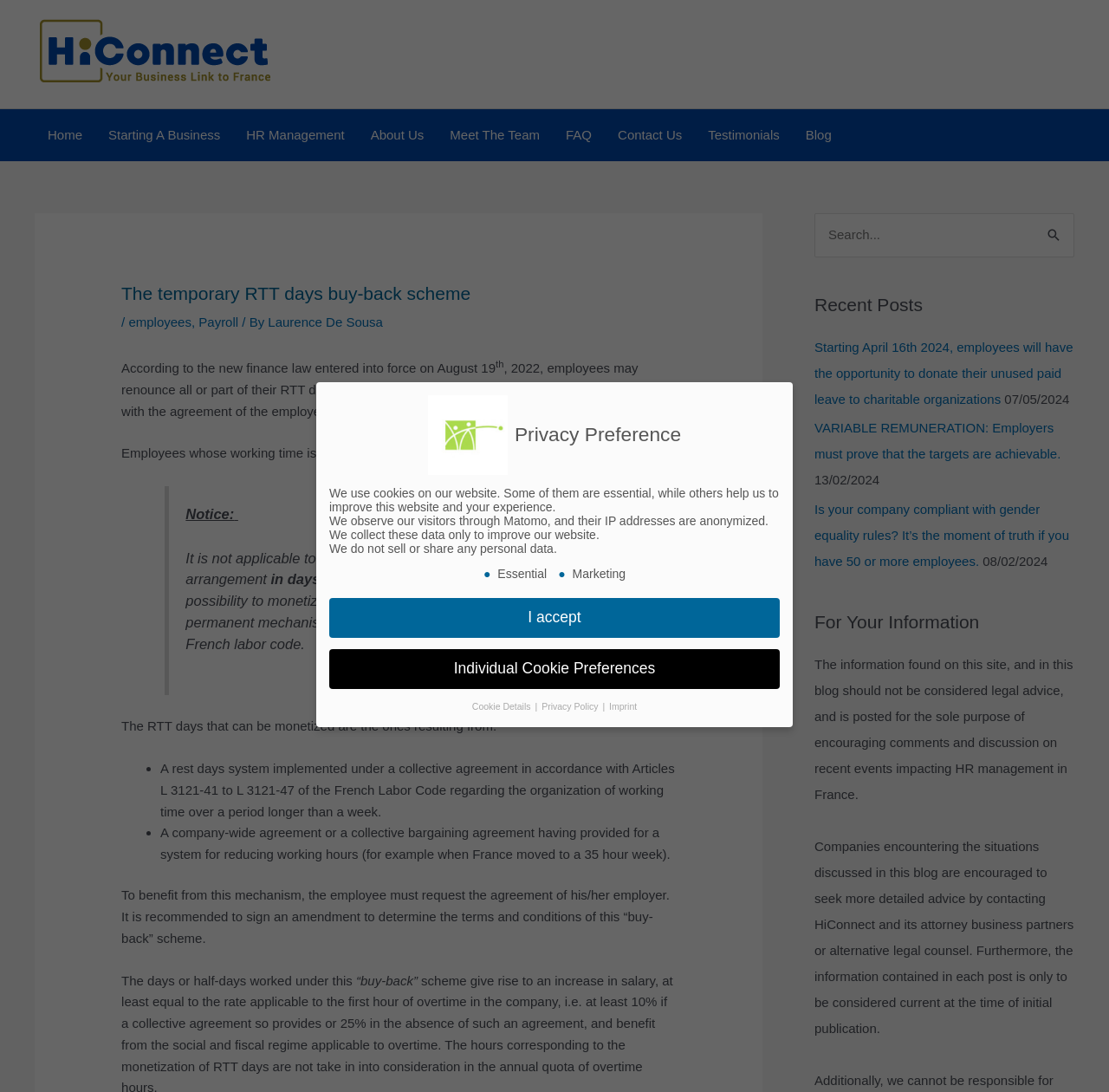Construct a comprehensive description capturing every detail on the webpage.

The webpage is about the temporary RTT days buy-back scheme, specifically discussing the new finance law in France that allows employees to renounce their RTT days accrued from January 1st, 2022. 

At the top of the page, there is a logo of HiConnect, followed by a navigation menu with links to various sections such as Home, Starting A Business, HR Management, About Us, and more. 

Below the navigation menu, there is a header section with a heading that reads "The temporary RTT days buy-back scheme". This section also contains links to related topics, including employees, Payroll, and Laurence De Sousa. 

The main content of the page is divided into several sections. The first section explains the new finance law and its implications for employees. It is followed by a blockquote with a notice about the applicability of the law. 

The next section lists the conditions under which employees can monetize their RTT days, including a rest days system implemented under a collective agreement and a company-wide agreement or a collective bargaining agreement. 

Further down the page, there is a section that discusses the process of benefiting from this mechanism, including the need for employer agreement and the recommendation to sign an amendment to determine the terms and conditions of the "buy-back" scheme. 

On the right-hand side of the page, there are two complementary sections. The first section contains a search bar and a button to search for specific topics. The second section displays recent posts, including links to articles about donating unused paid leave to charitable organizations, variable remuneration, and gender equality rules. 

Below the recent posts section, there is a heading that reads "For Your Information", followed by a disclaimer about the information found on the site not being considered legal advice. 

At the bottom of the page, there is a section about privacy preferences, including information about the use of cookies and options to accept or customize cookie settings.